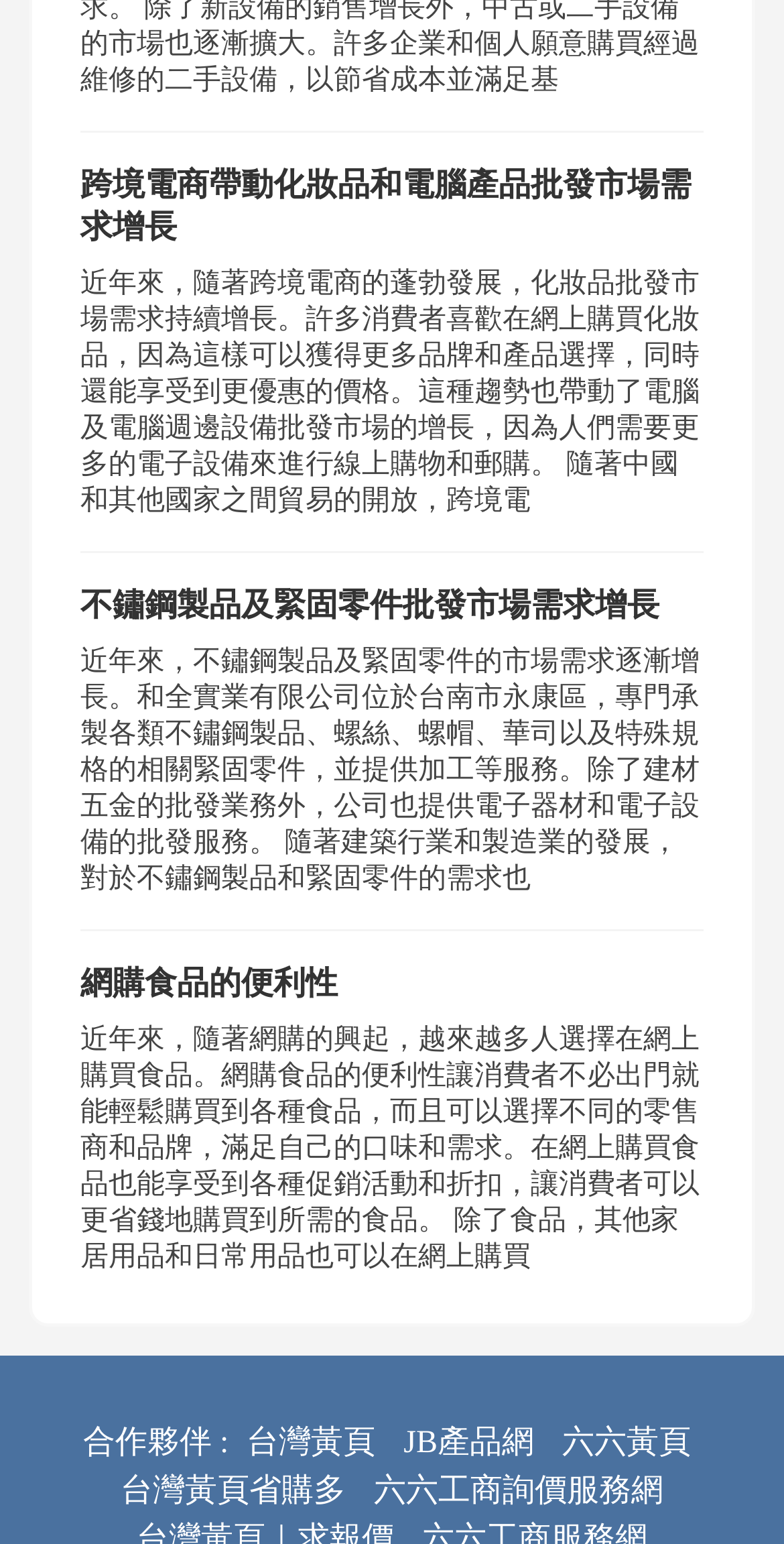Find the bounding box coordinates of the clickable region needed to perform the following instruction: "Read about the increasing demand for stainless steel products and fasteners". The coordinates should be provided as four float numbers between 0 and 1, i.e., [left, top, right, bottom].

[0.103, 0.38, 0.897, 0.604]